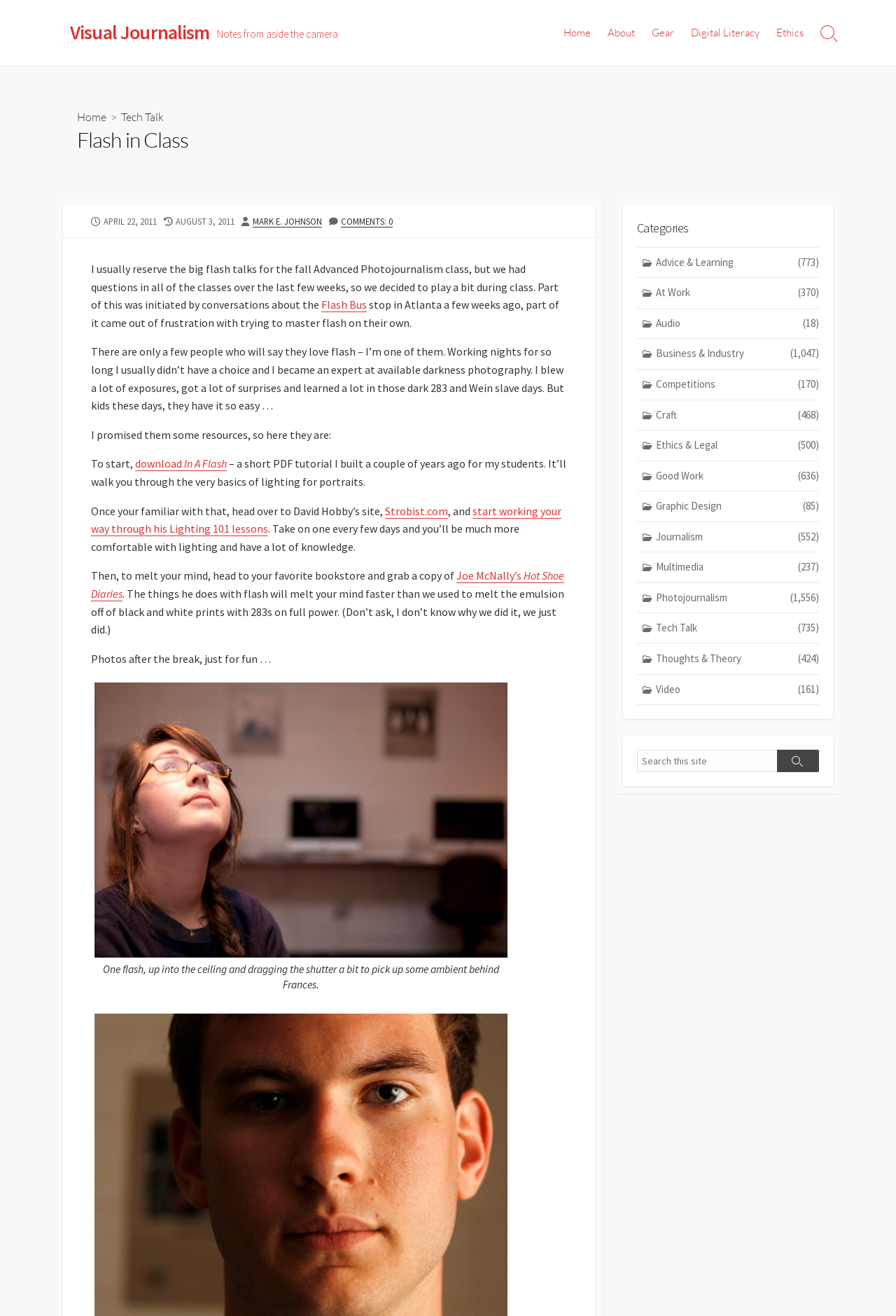What is the topic of the post?
Please answer the question with as much detail and depth as you can.

I inferred the topic of the post by reading the content of the post, which mentions 'flash talks', 'mastering flash', and provides resources for learning flash photography.